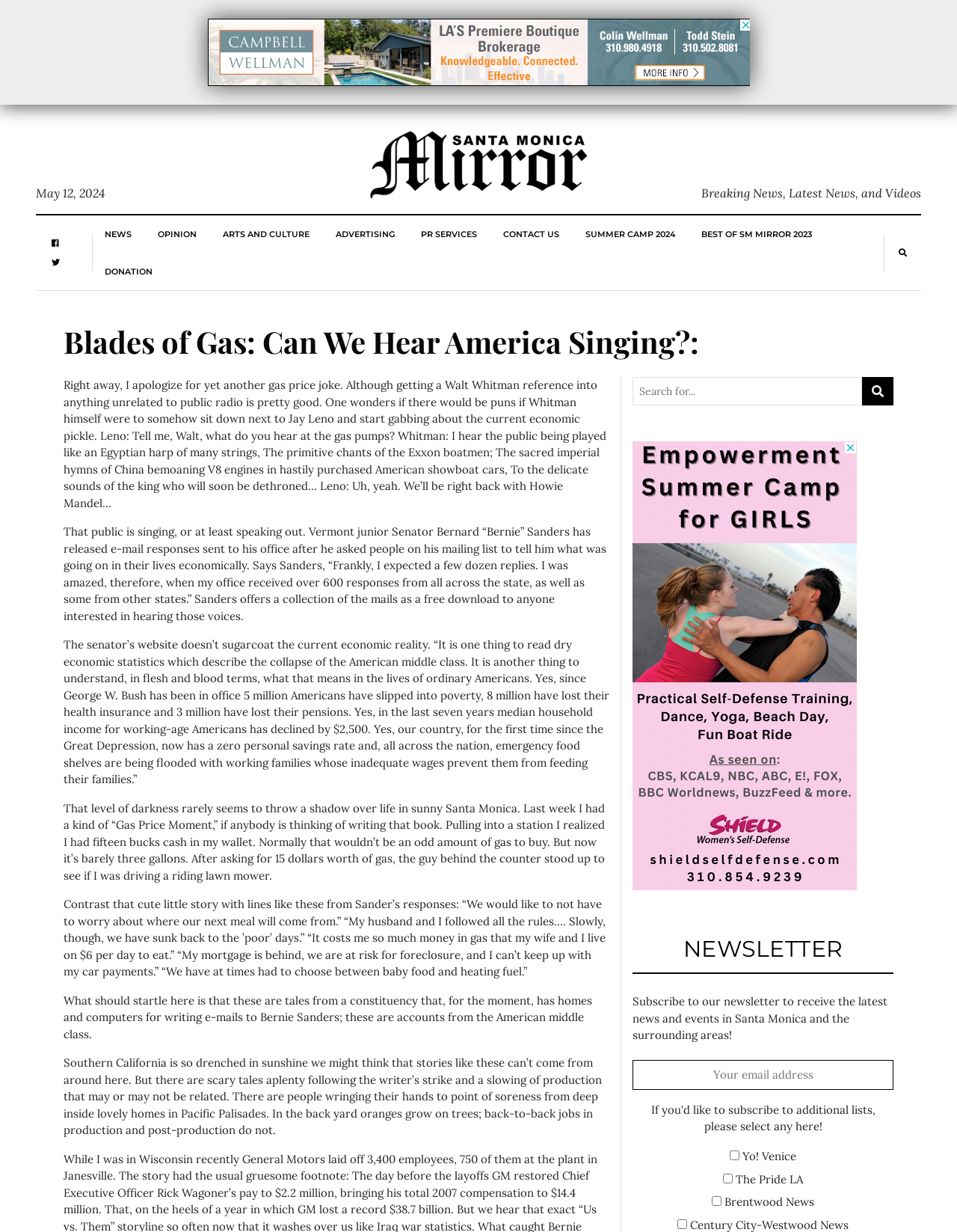Utilize the information from the image to answer the question in detail:
How many links are there in the top navigation menu?

I counted the number of link elements in the top navigation menu, which are 'NEWS', 'OPINION', 'ARTS AND CULTURE', 'ADVERTISING', 'PR SERVICES', 'CONTACT US', 'SUMMER CAMP 2024', and 'BEST OF SM MIRROR 2023'.